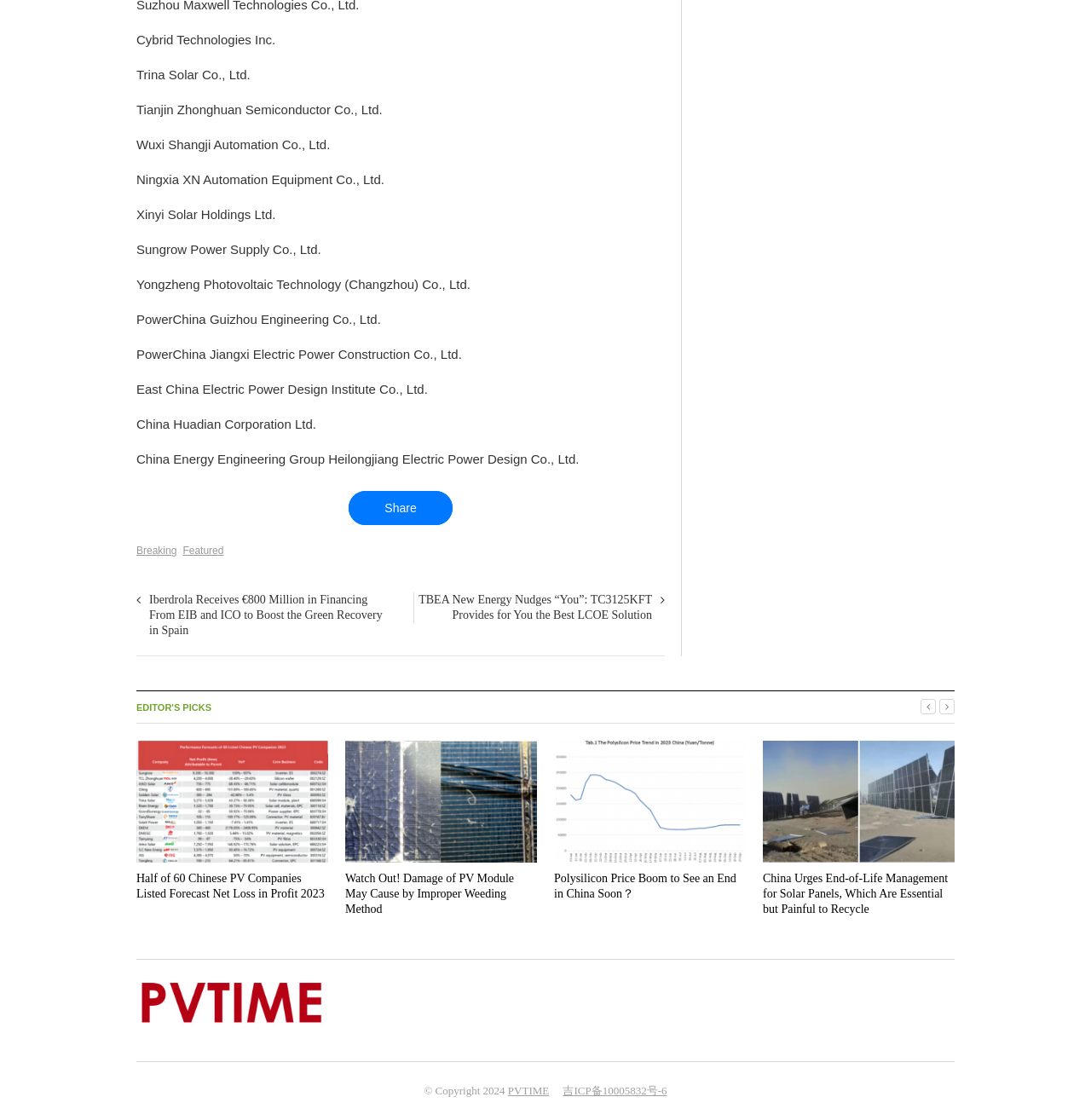What is the topic of the article with the image of a solar panel?
Using the image, provide a detailed and thorough answer to the question.

I looked at the webpage and found an article with an image of a solar panel. The heading of the article is 'China Urges End-of-Life Management for Solar Panels, Which Are Essential but Painful to Recycle'.